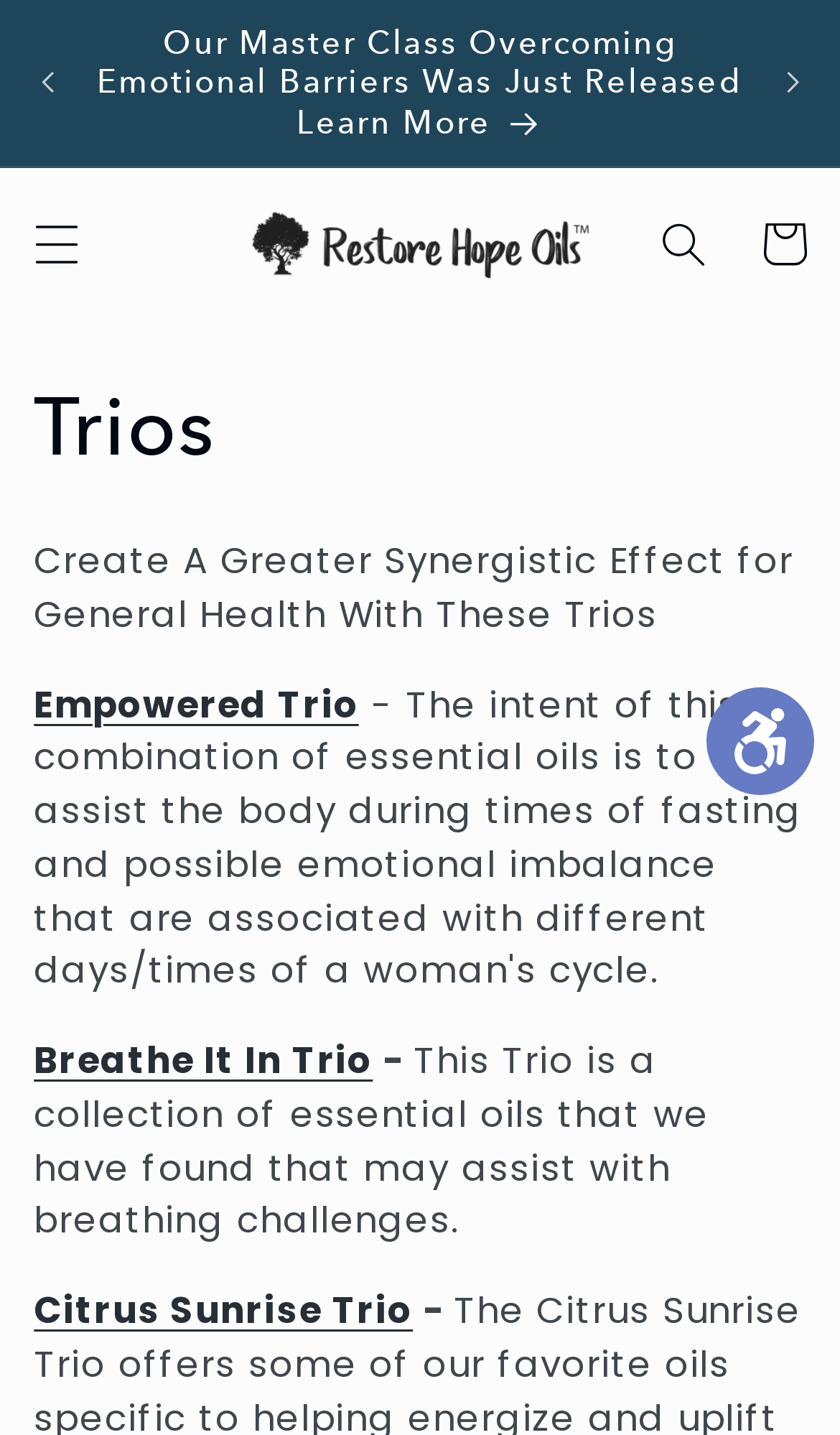Please provide the bounding box coordinate of the region that matches the element description: Citrus Sunrise Trio. Coordinates should be in the format (top-left x, top-left y, bottom-right x, bottom-right y) and all values should be between 0 and 1.

[0.04, 0.895, 0.492, 0.931]